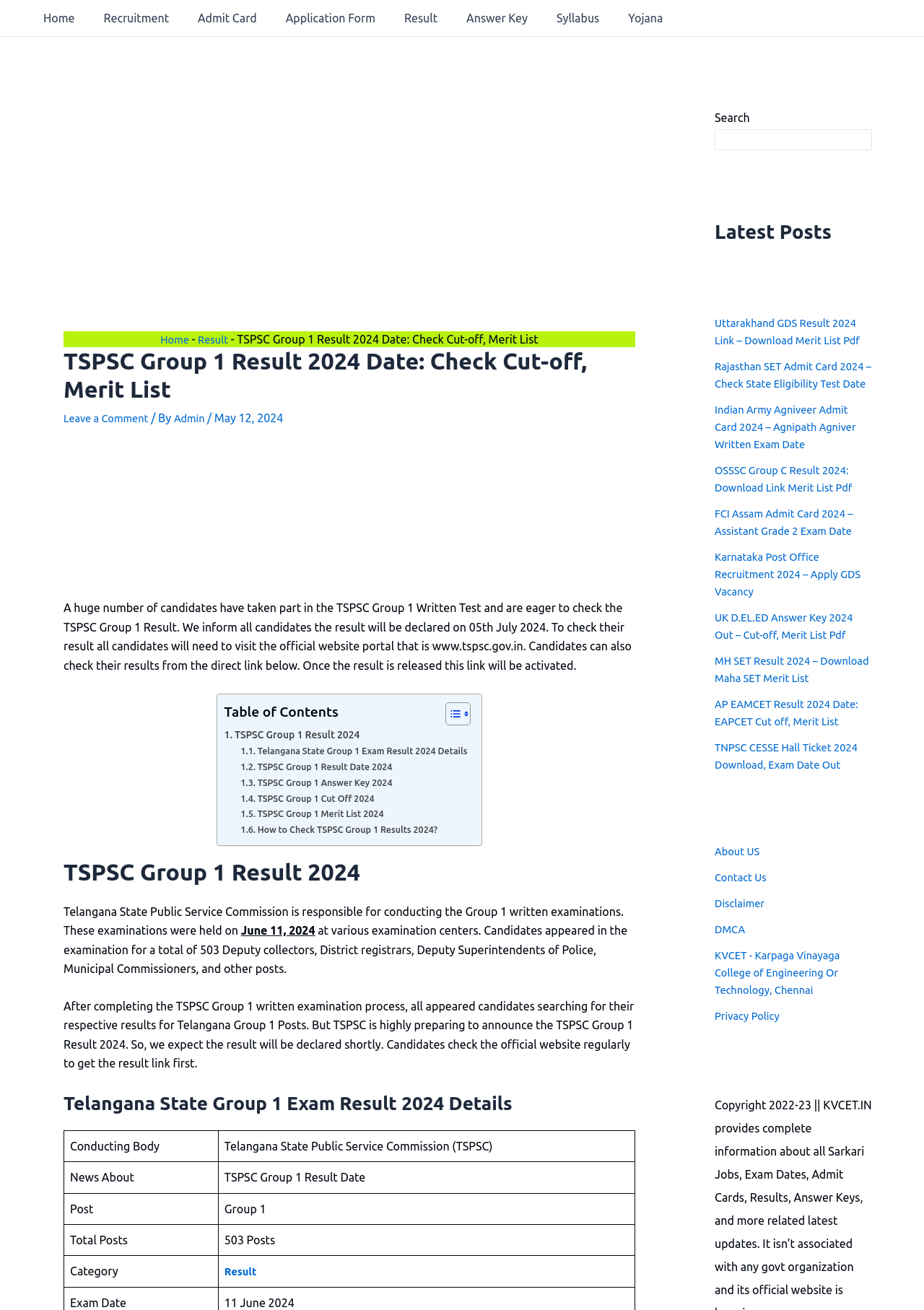Please give a succinct answer to the question in one word or phrase:
What is the purpose of visiting the official website www.tspsc.gov.in?

To check the result